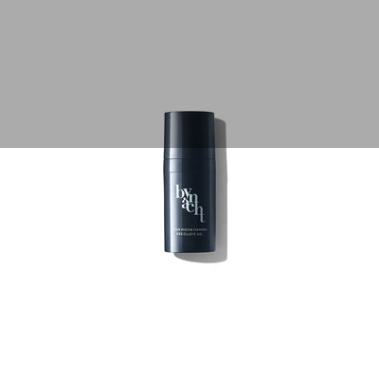Refer to the screenshot and give an in-depth answer to this question: What is the background color of the image?

The caption states that the product is 'positioned against a soft gray background', implying that the background of the image is a soft gray color.